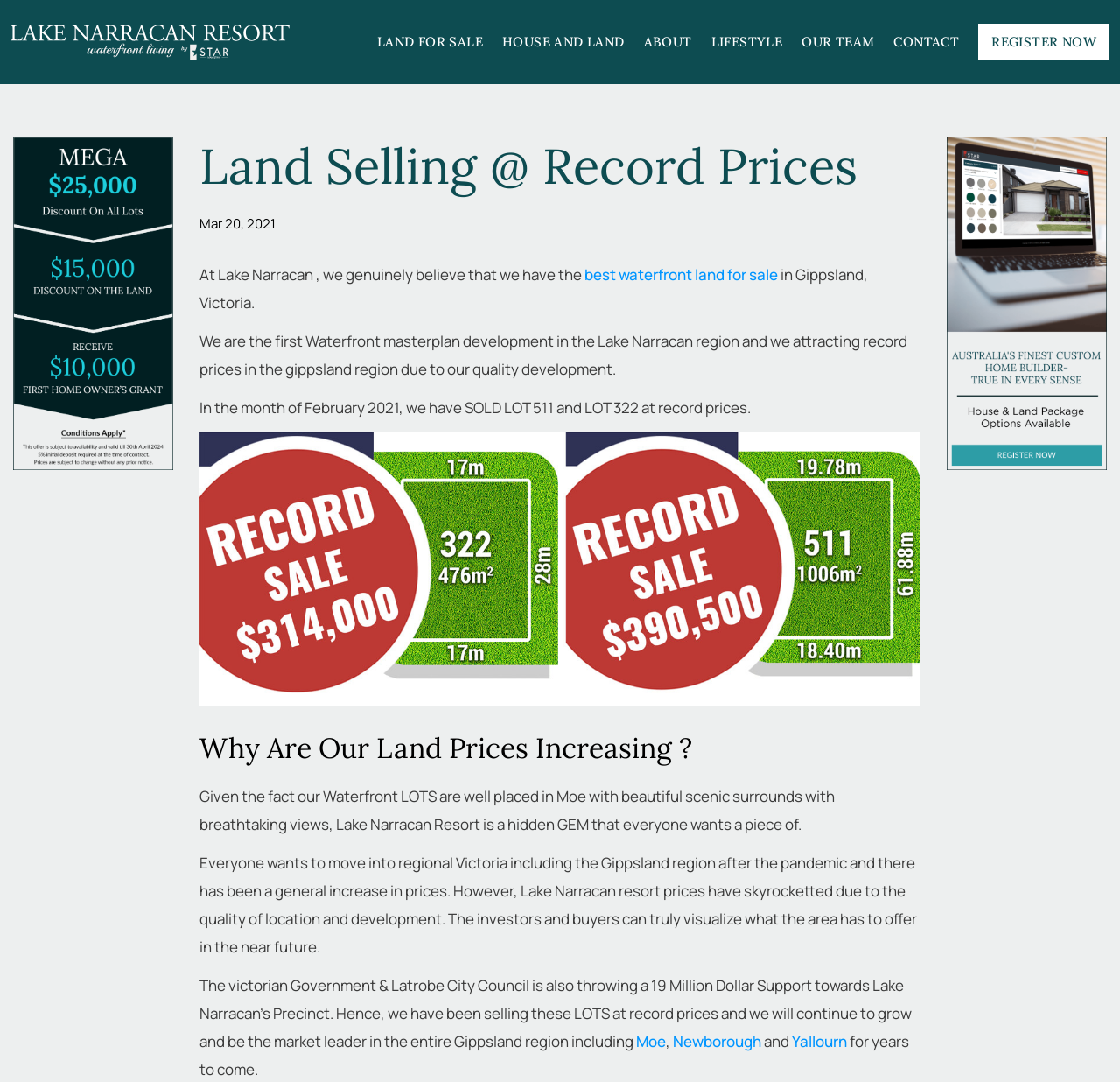Locate the bounding box coordinates of the element's region that should be clicked to carry out the following instruction: "Read the 'Hollywood icon Goldie Hawn...' article". The coordinates need to be four float numbers between 0 and 1, i.e., [left, top, right, bottom].

None